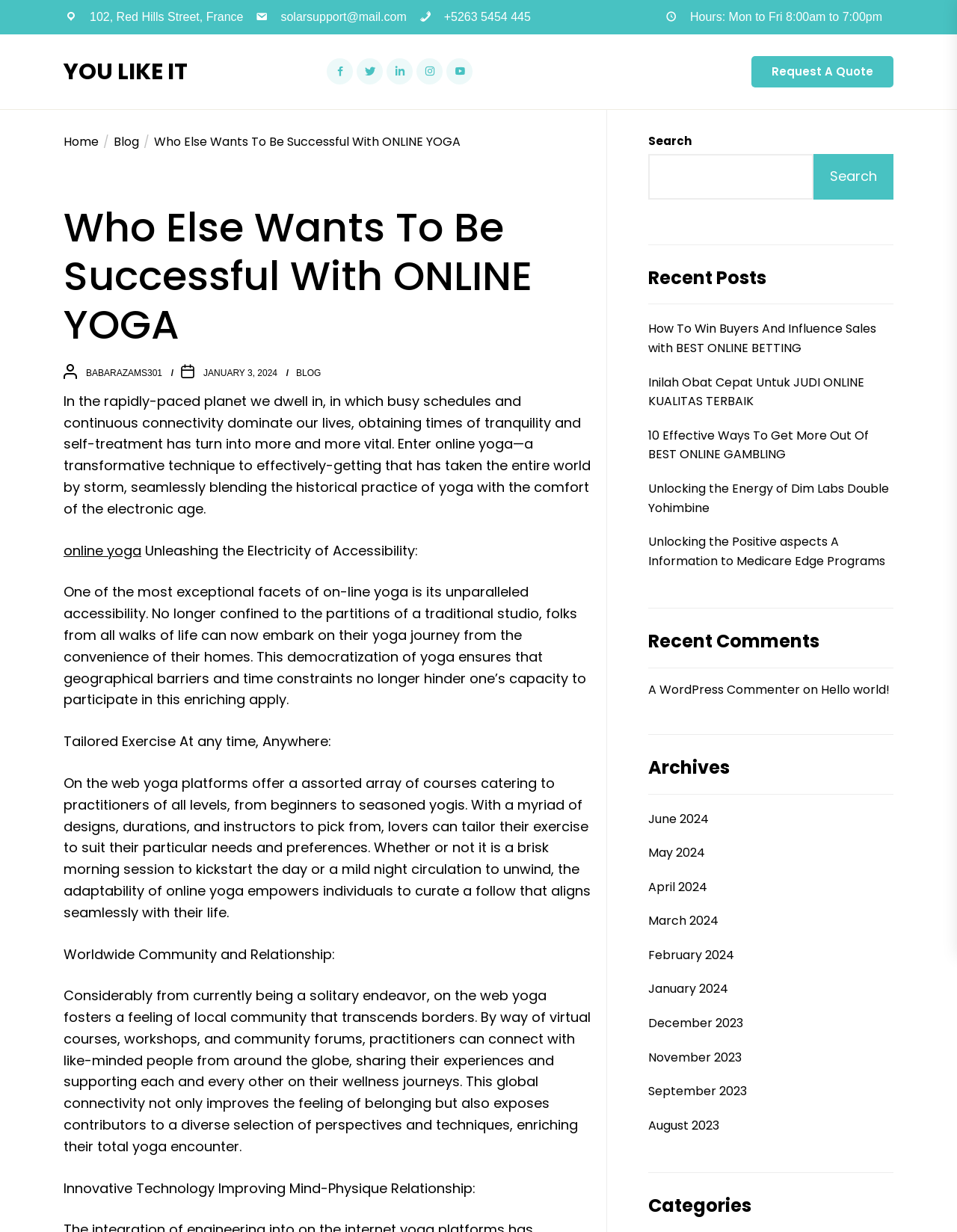Answer the question in a single word or phrase:
What is the purpose of online yoga?

Obtaining times of tranquility and self-treatment